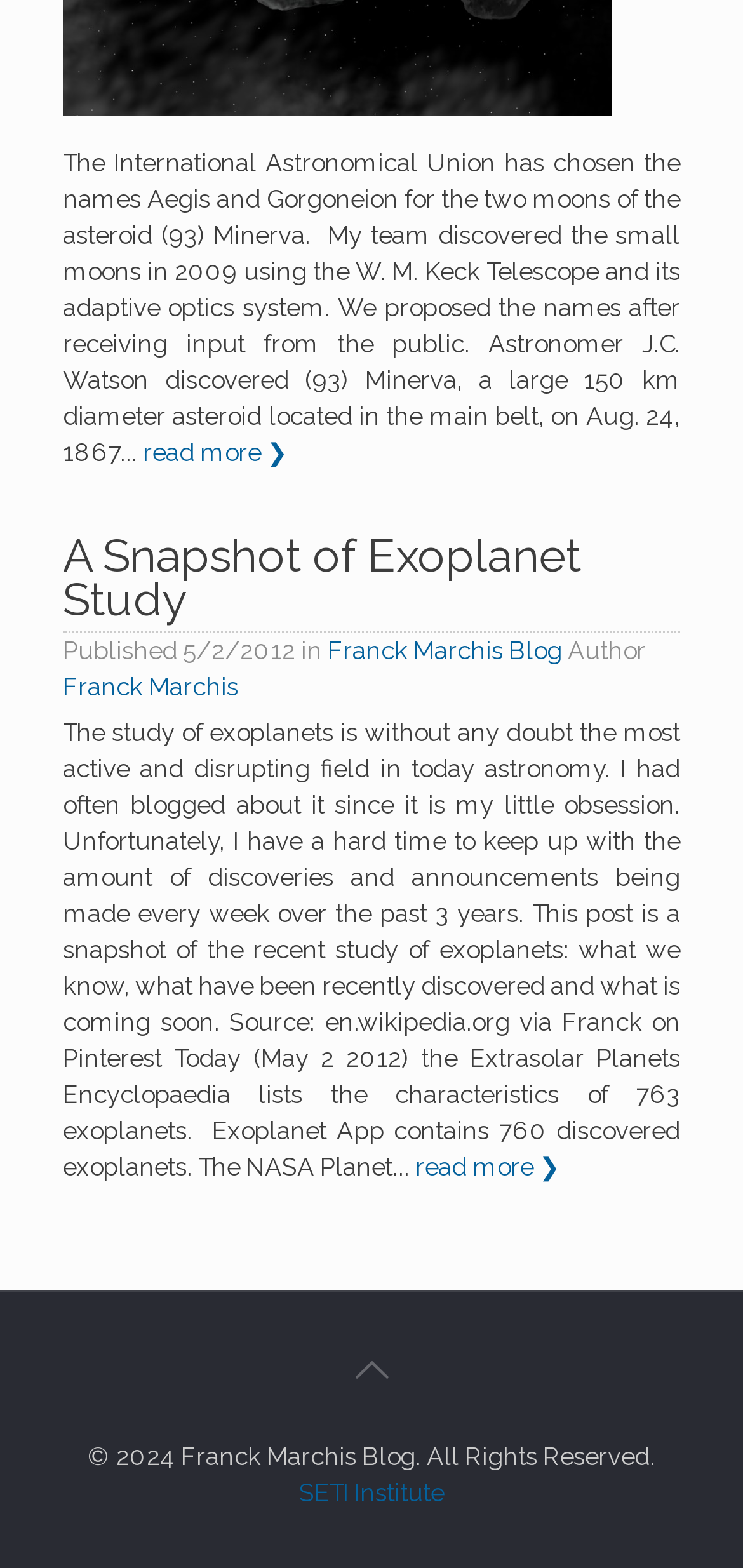Identify and provide the bounding box for the element described by: "Franck Marchis".

[0.085, 0.429, 0.321, 0.447]